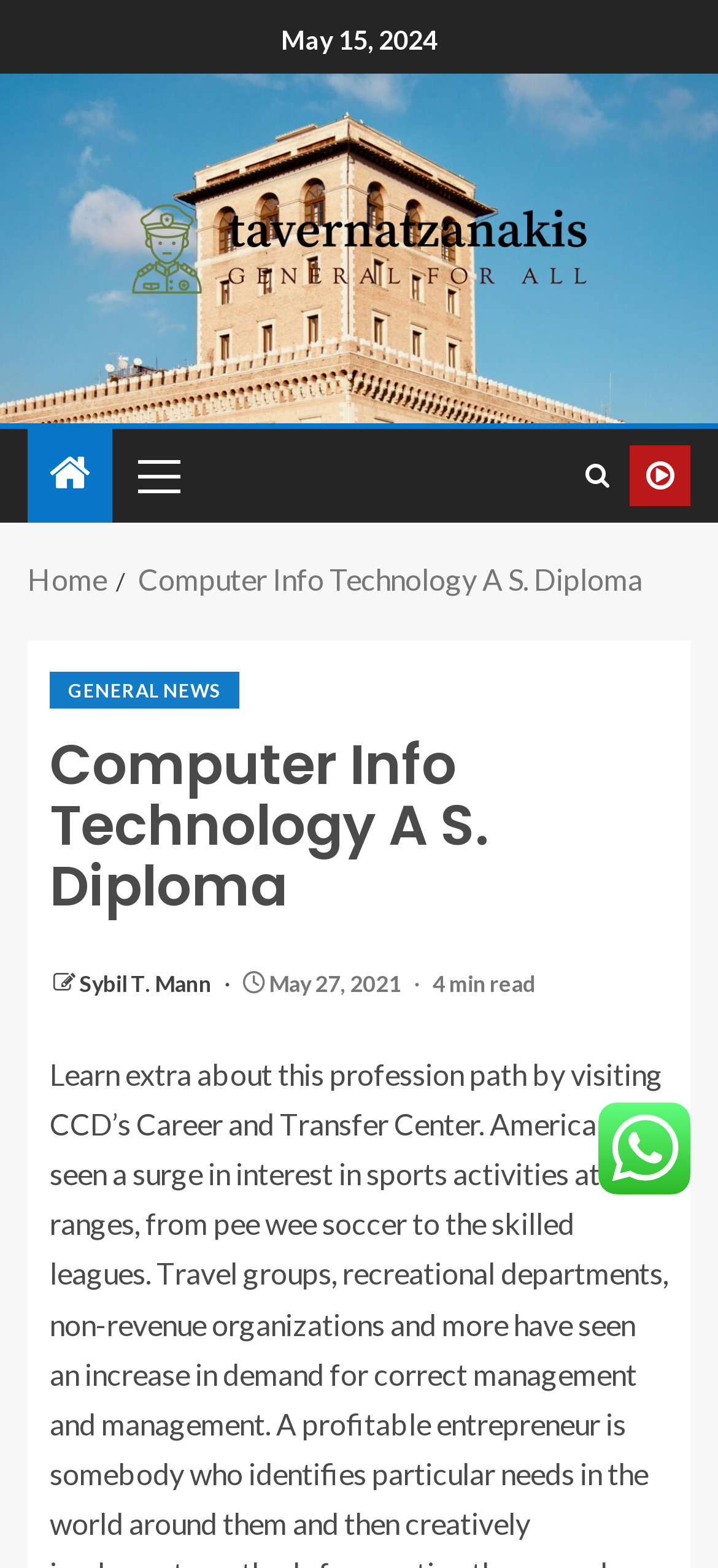Please find the bounding box coordinates (top-left x, top-left y, bottom-right x, bottom-right y) in the screenshot for the UI element described as follows: Sybil T. Mann

[0.11, 0.619, 0.3, 0.636]